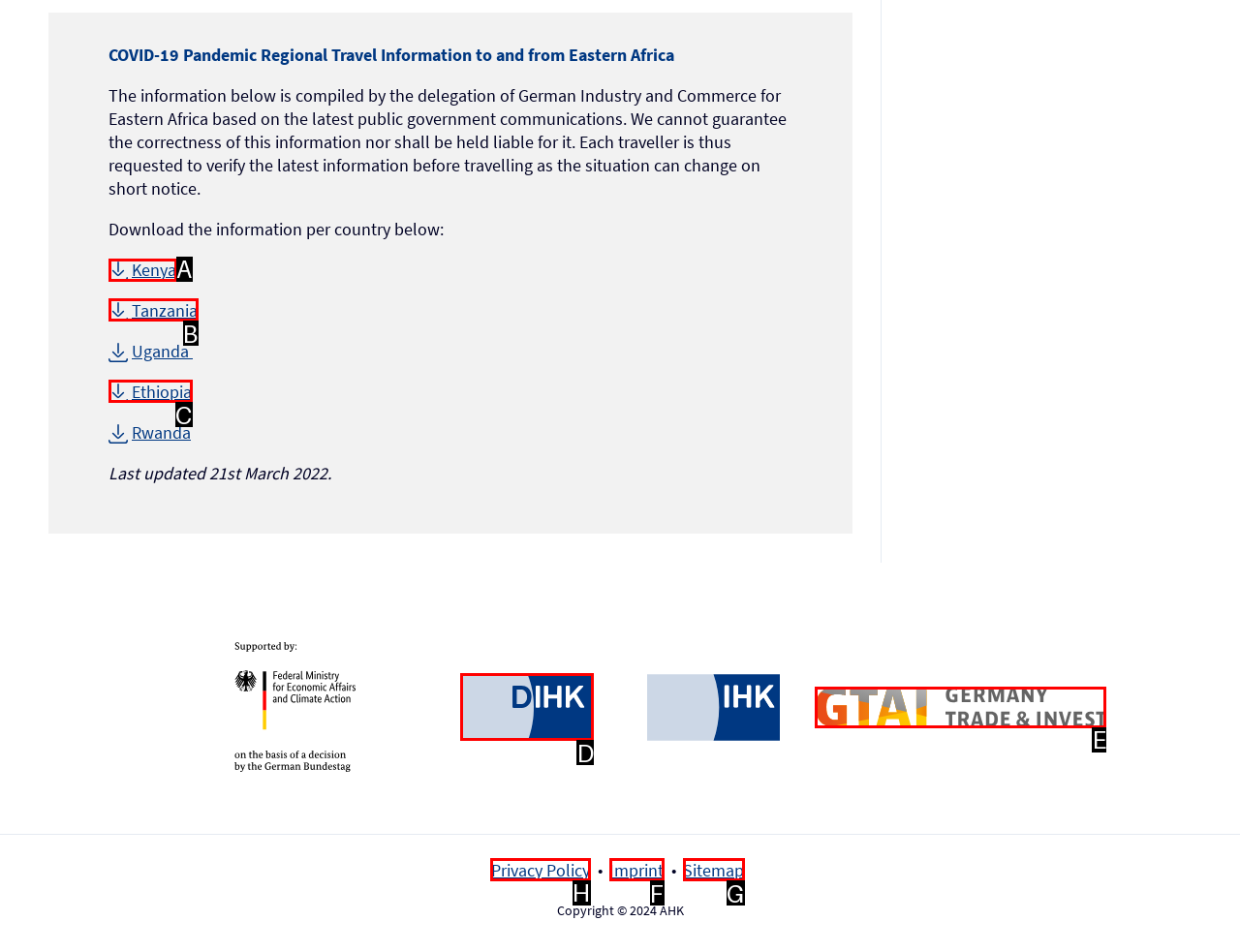Specify which UI element should be clicked to accomplish the task: View the Privacy Policy. Answer with the letter of the correct choice.

H